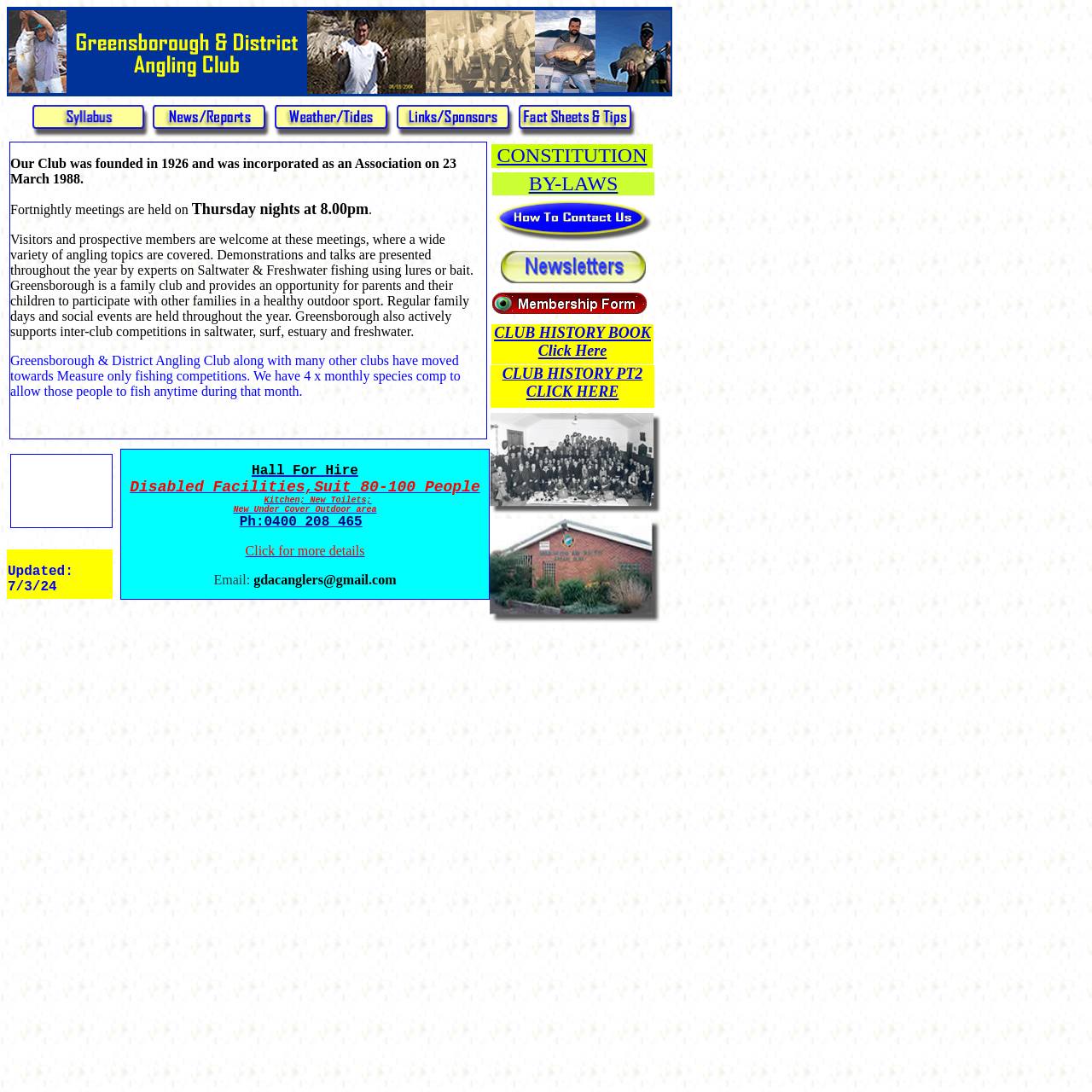From the image, can you give a detailed response to the question below:
What is the email address of the club?

The answer can be found in the StaticText element with the text 'gdacanglers@gmail.com'.